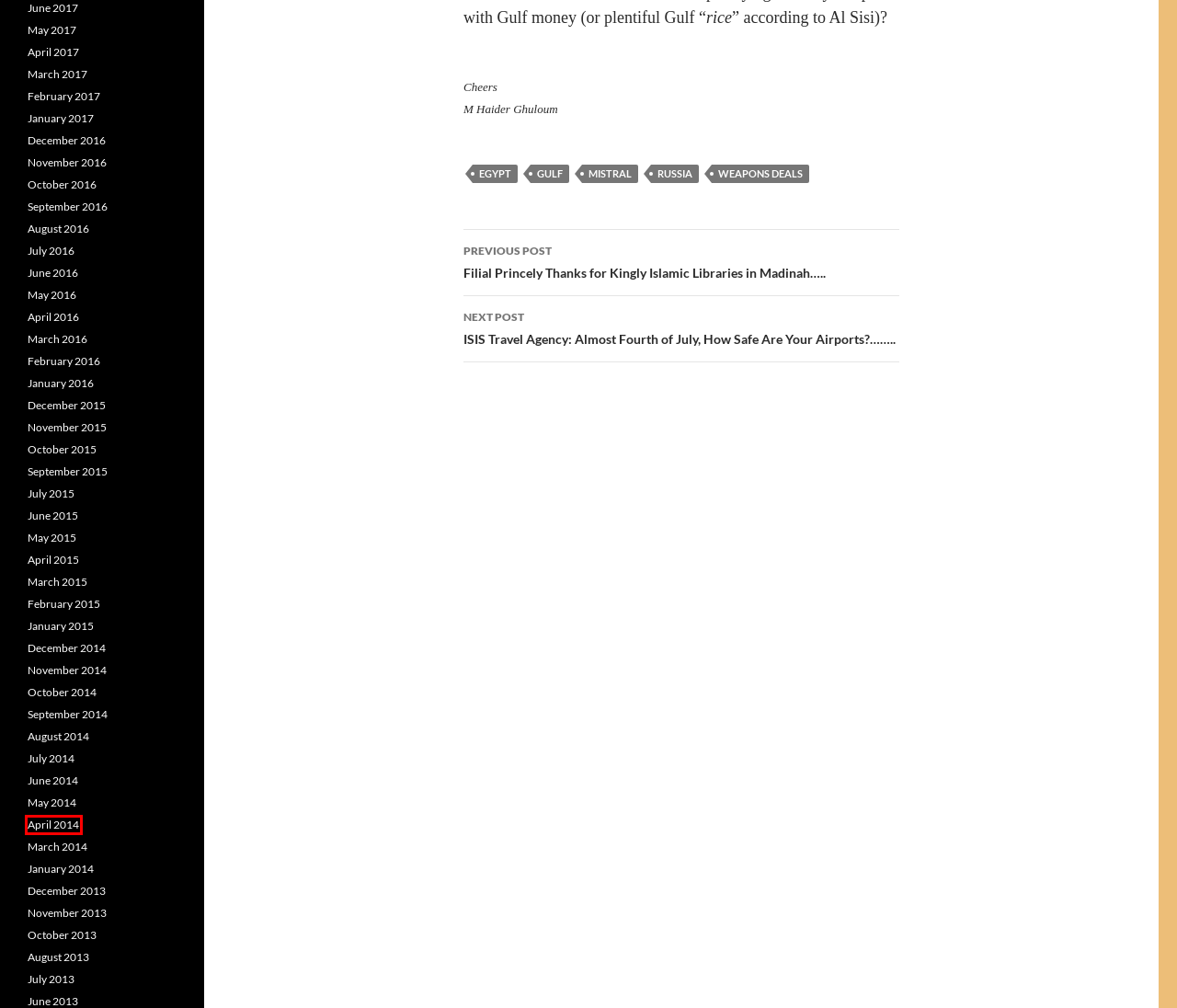You have received a screenshot of a webpage with a red bounding box indicating a UI element. Please determine the most fitting webpage description that matches the new webpage after clicking on the indicated element. The choices are:
A. January | 2014 | Arabia Deserta: MENA Focus
B. July | 2016 | Arabia Deserta: MENA Focus
C. March | 2017 | Arabia Deserta: MENA Focus
D. Weapons Deals | Arabia Deserta: MENA Focus
E. June | 2015 | Arabia Deserta: MENA Focus
F. February | 2016 | Arabia Deserta: MENA Focus
G. December | 2016 | Arabia Deserta: MENA Focus
H. April | 2014 | Arabia Deserta: MENA Focus

H